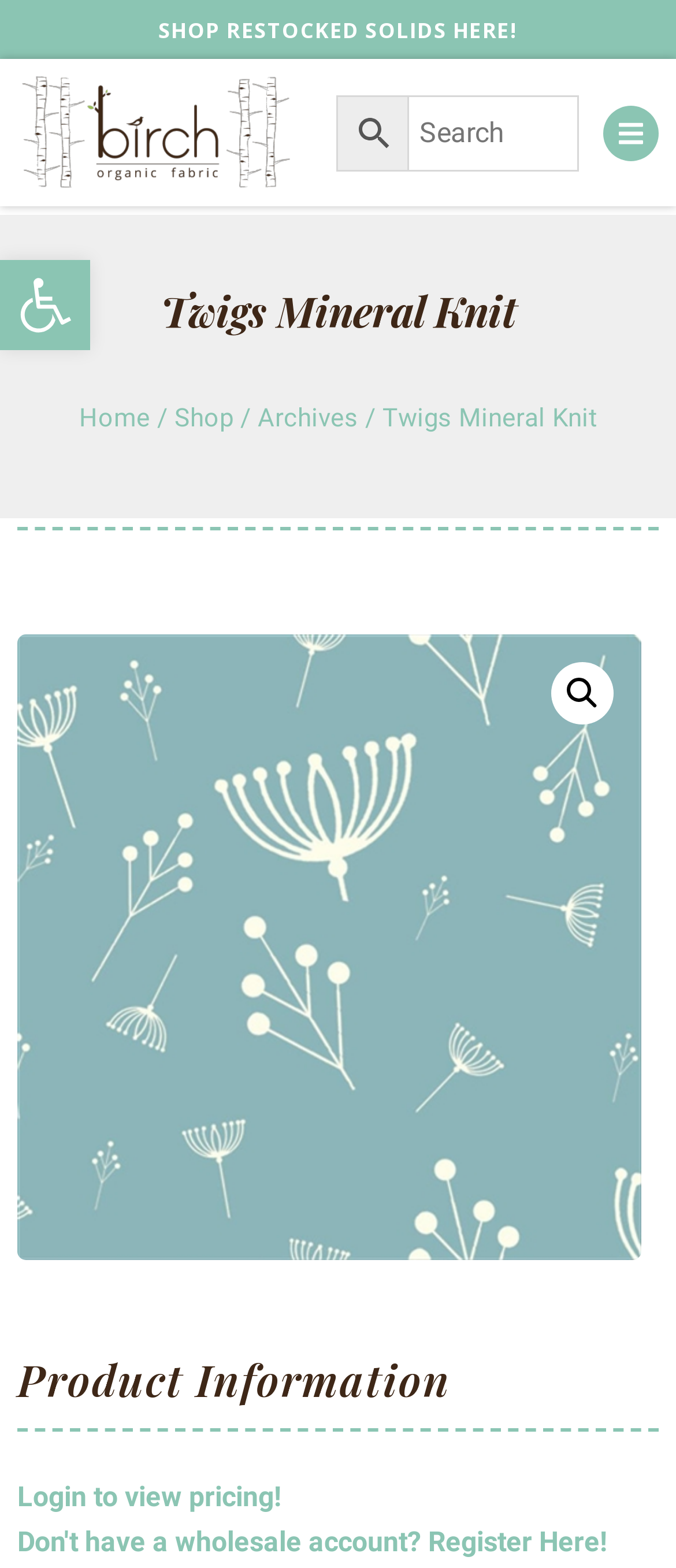Please provide the bounding box coordinates for the element that needs to be clicked to perform the instruction: "Go to shop". The coordinates must consist of four float numbers between 0 and 1, formatted as [left, top, right, bottom].

[0.258, 0.256, 0.345, 0.276]